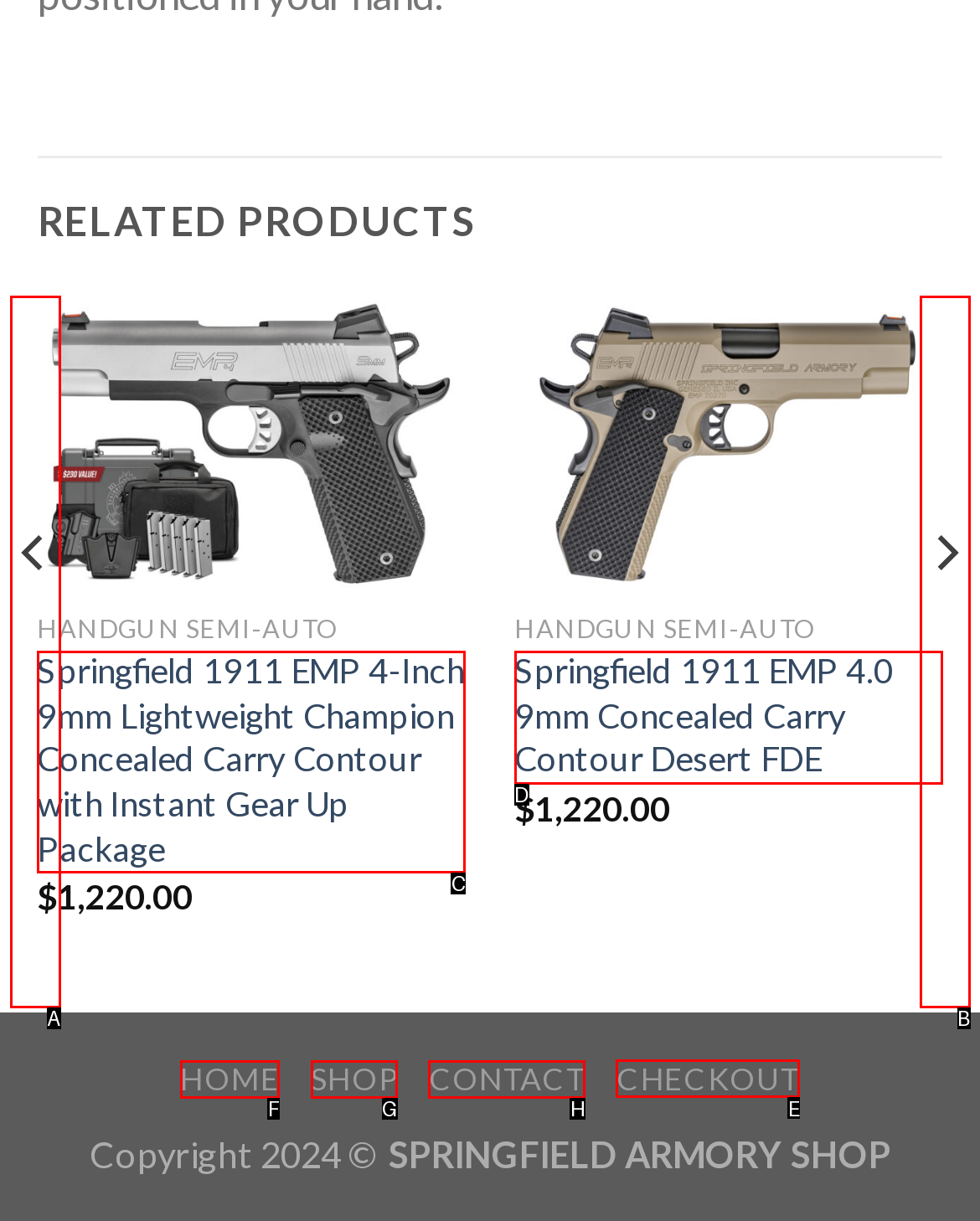Given the task: Check out, point out the letter of the appropriate UI element from the marked options in the screenshot.

E